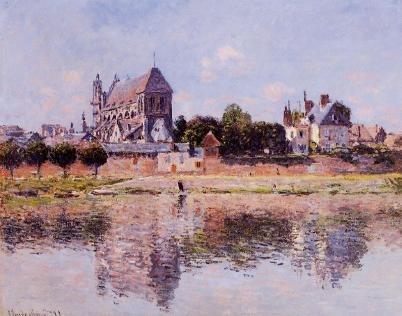Explain the image with as much detail as possible.

This image features "View of the Church at Vernon," painted by Claude Monet in 1883. The artwork showcases the serene landscape of Vernon, with its notable collegiate church prominently displayed on the left-hand side. The church's architectural details are beautifully captured, while the adjacent structures blend harmoniously into the scene. 

Monet's characteristic impressionistic style is evident through the use of vibrant colors and dynamic brush strokes, which create a shimmering effect on the water's surface, reflecting both the church and the surrounding scenery. The lush greenery along the riverbank adds to the tranquil atmosphere, and the soft blue sky, dotted with fluffy white clouds, evokes a sense of calm and serenity, typical of a sunny summer day. 

This piece represents a significant moment in Monet's life, as he had recently settled in Giverny, exploring his new surroundings and capturing the beauty of nature that fascinated him. The painting encapsulates a specific time and place, inviting viewers to appreciate both the artistry and the idyllic setting of Vernon.